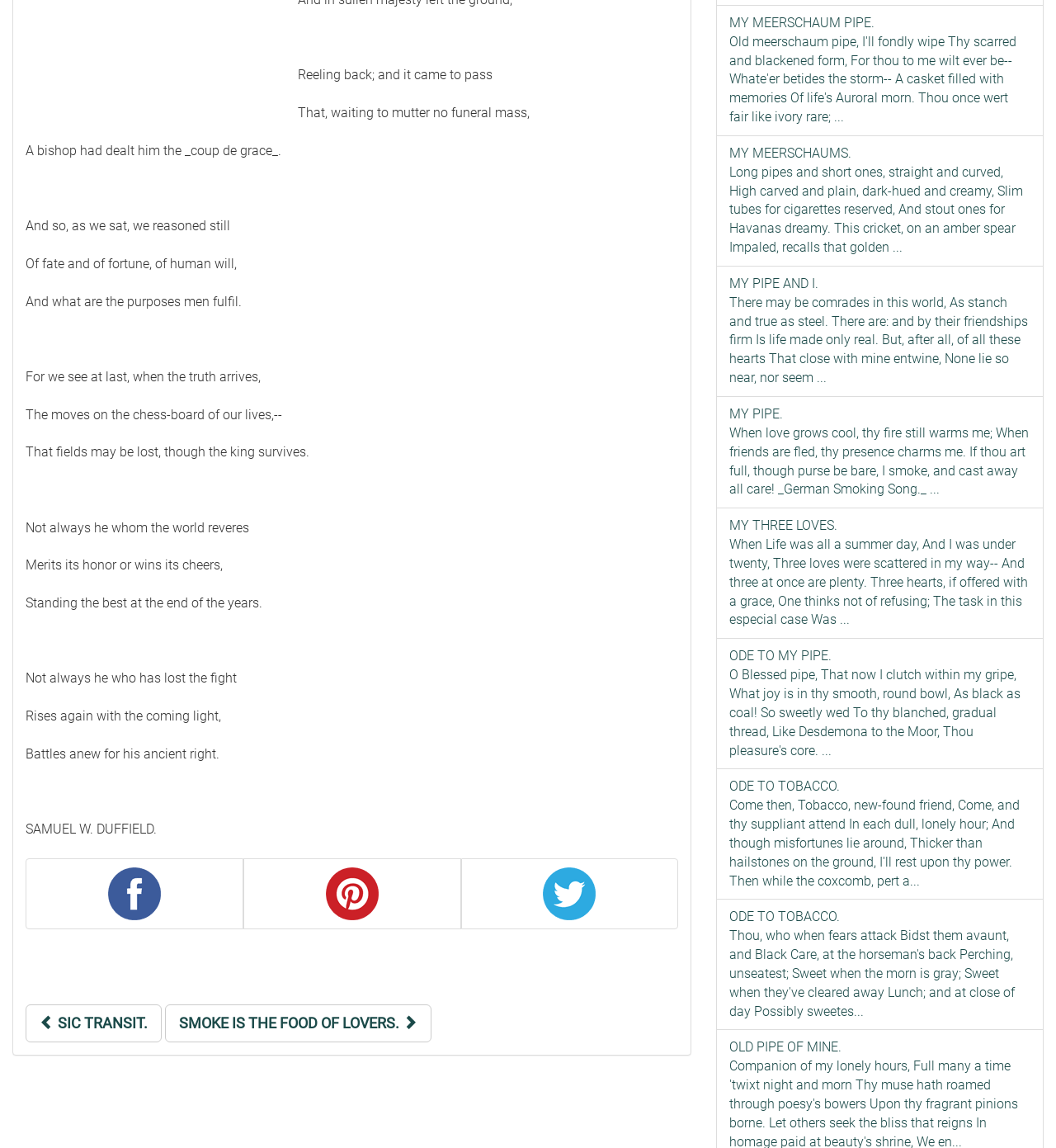For the following element description, predict the bounding box coordinates in the format (top-left x, top-left y, bottom-right x, bottom-right y). All values should be floating point numbers between 0 and 1. Description: parent_node: matthewmcvickar title="Go back"

None